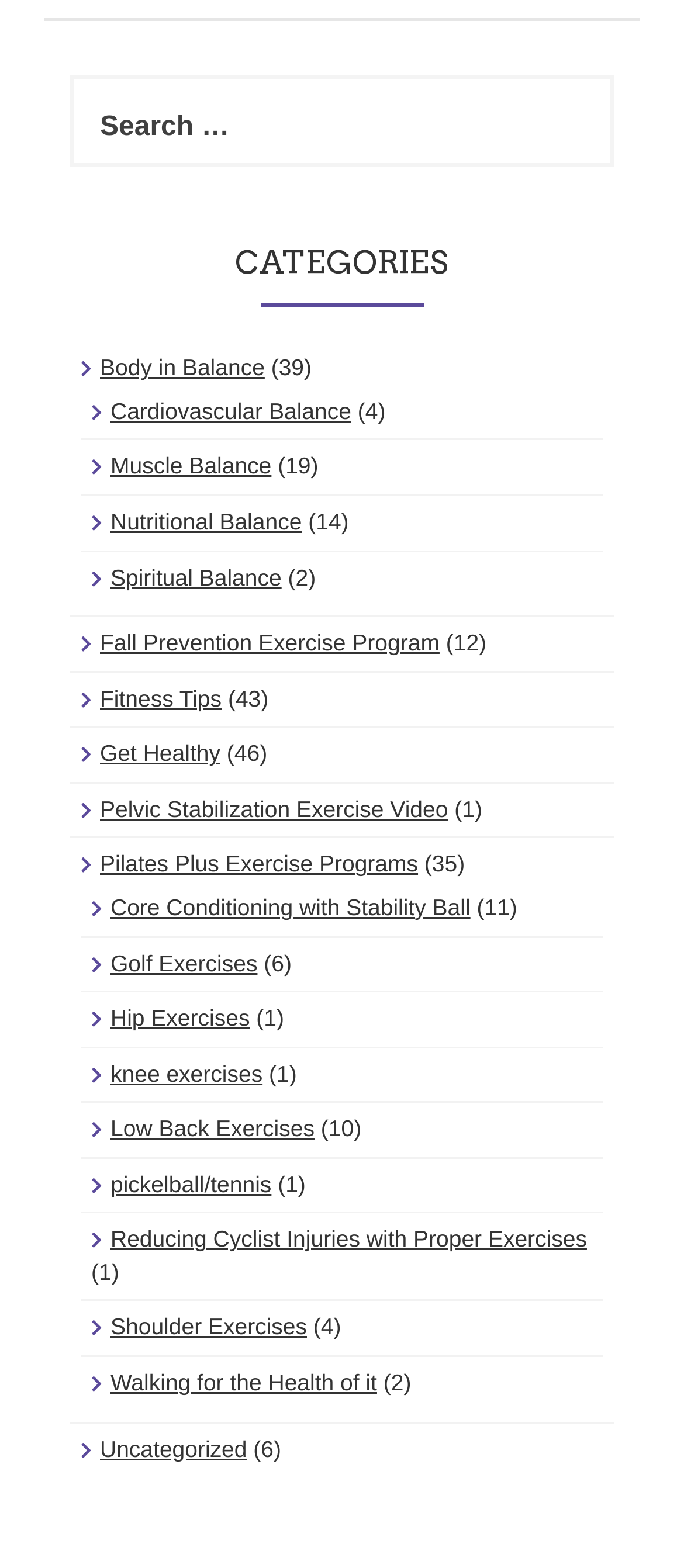What is the last category listed?
Analyze the image and deliver a detailed answer to the question.

The last category listed is 'Uncategorized' which is a link element with the text 'Uncategorized' and is located at the bottom of the categories section.